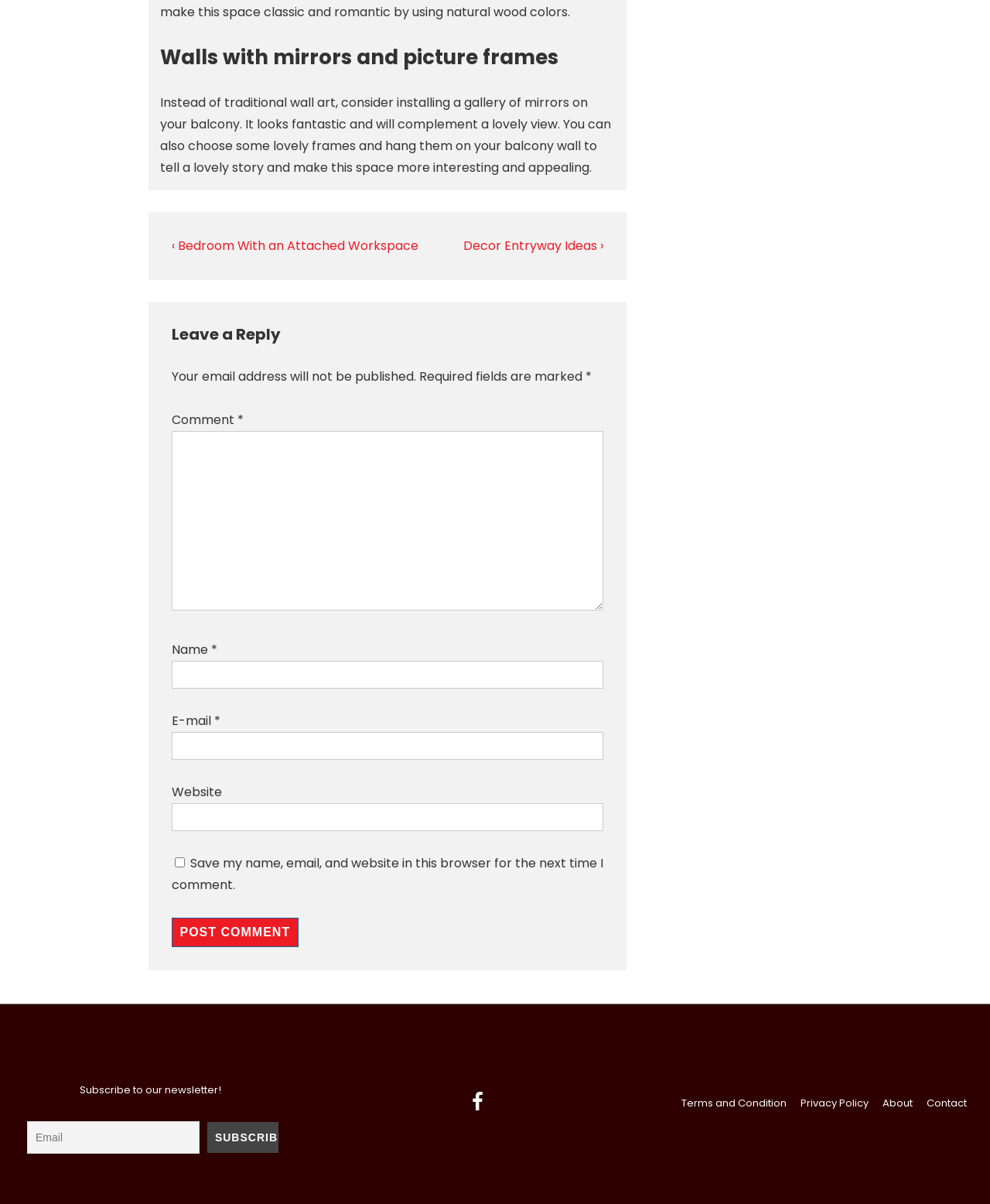Determine the bounding box coordinates of the section to be clicked to follow the instruction: "Subscribe to the newsletter". The coordinates should be given as four float numbers between 0 and 1, formatted as [left, top, right, bottom].

[0.209, 0.932, 0.281, 0.958]